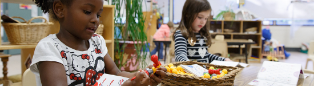Please reply to the following question with a single word or a short phrase:
What is the girl on the right doing?

Engaged in her own task